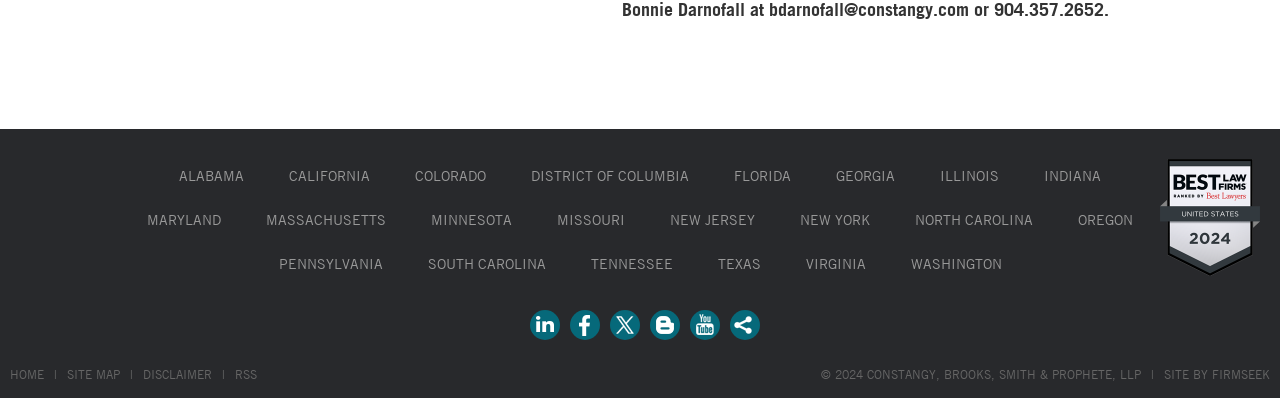What is the last link in the footer?
Please interpret the details in the image and answer the question thoroughly.

I looked at the links in the footer section, which are located at the bottom of the webpage, and found that the last link is 'SITE BY FIRMSEEK'.